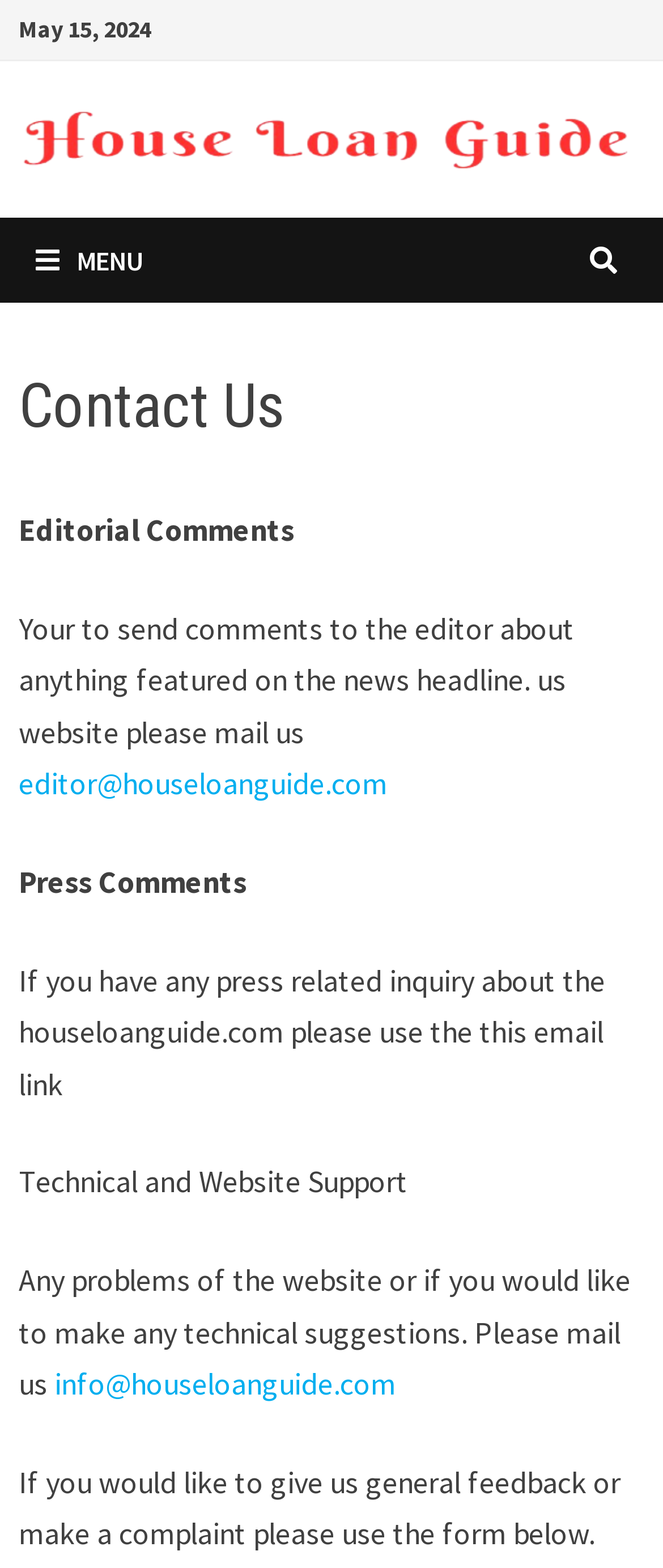Answer the question in a single word or phrase:
What is the email for sending comments to the editor?

editor@houseloanguide.com